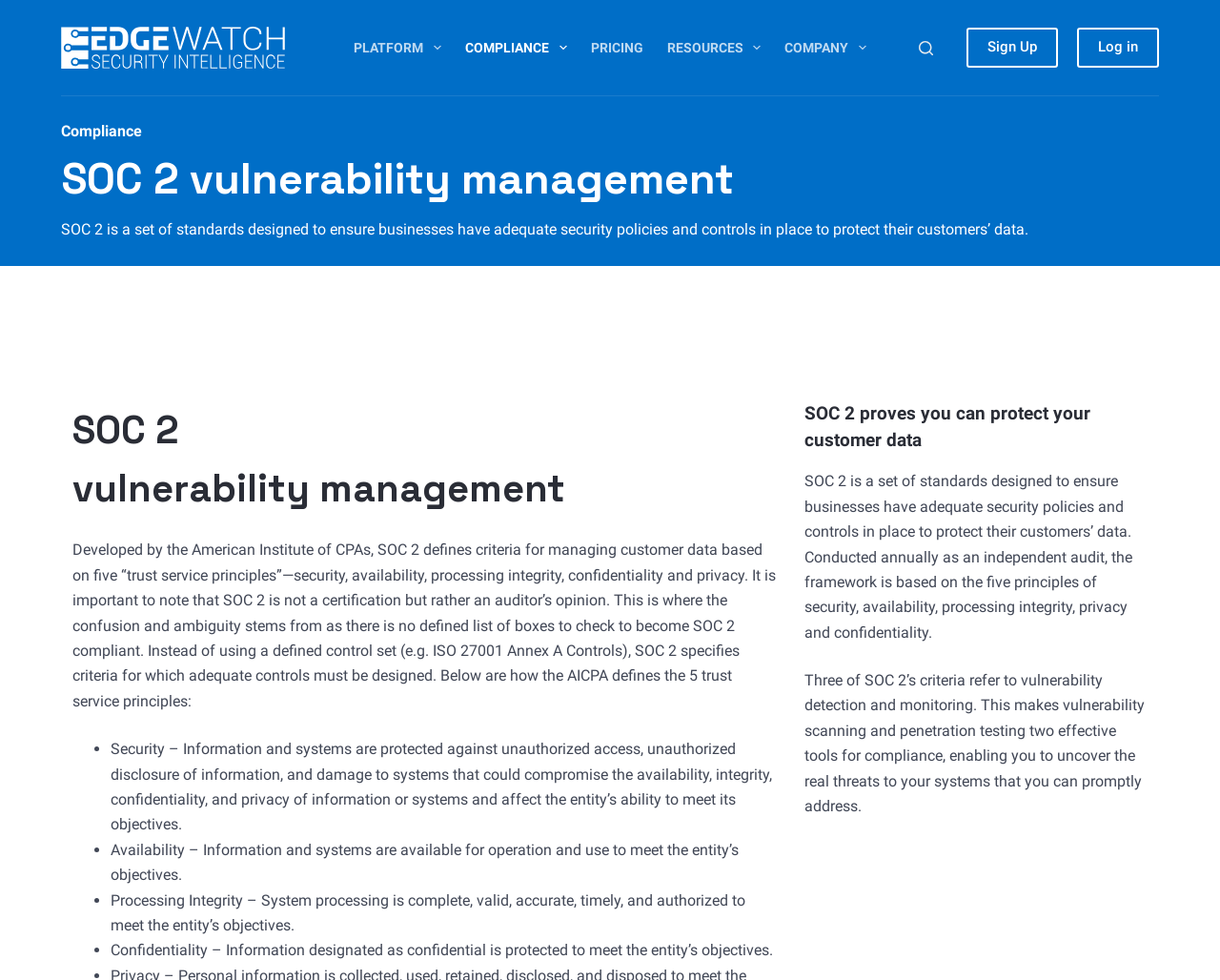Locate the bounding box coordinates of the element that should be clicked to execute the following instruction: "Click on the 'Sign Up' link".

[0.792, 0.028, 0.867, 0.069]